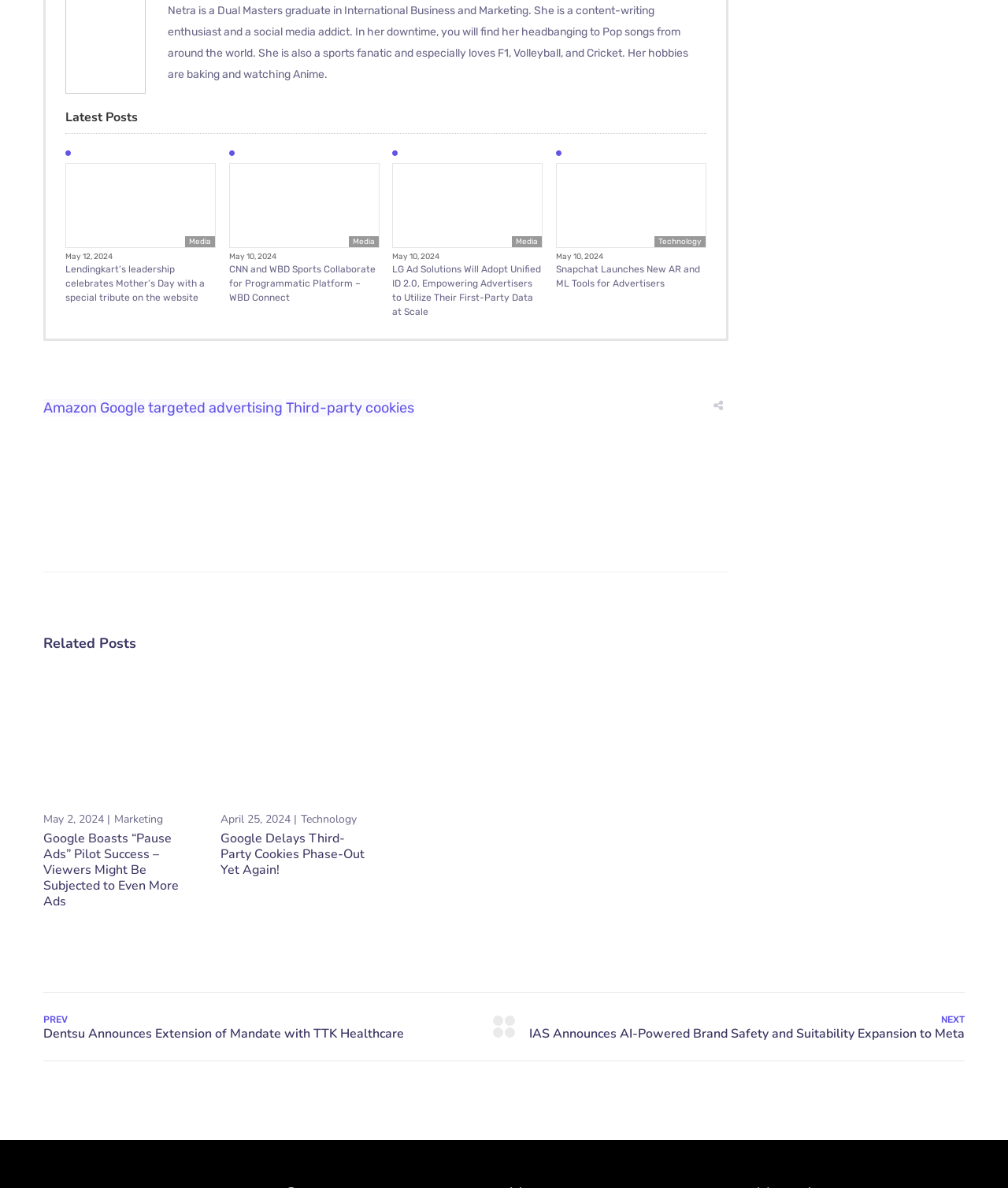Determine the bounding box coordinates of the element's region needed to click to follow the instruction: "Click on the 'Mothers day, Heartfelt Surprises, Lendingkart, fintech, Mother’s day, website, brand, initiative, marketing, technology, credit, Gratitude, Delighting Your Mom, Mom Deserves The Best, Lending kart, Fintech, Mothers Day, Leadership Tribute, Gratitude, Acknowledgment, Pillars of Strength' link". Provide these coordinates as four float numbers between 0 and 1, formatted as [left, top, right, bottom].

[0.066, 0.138, 0.214, 0.208]